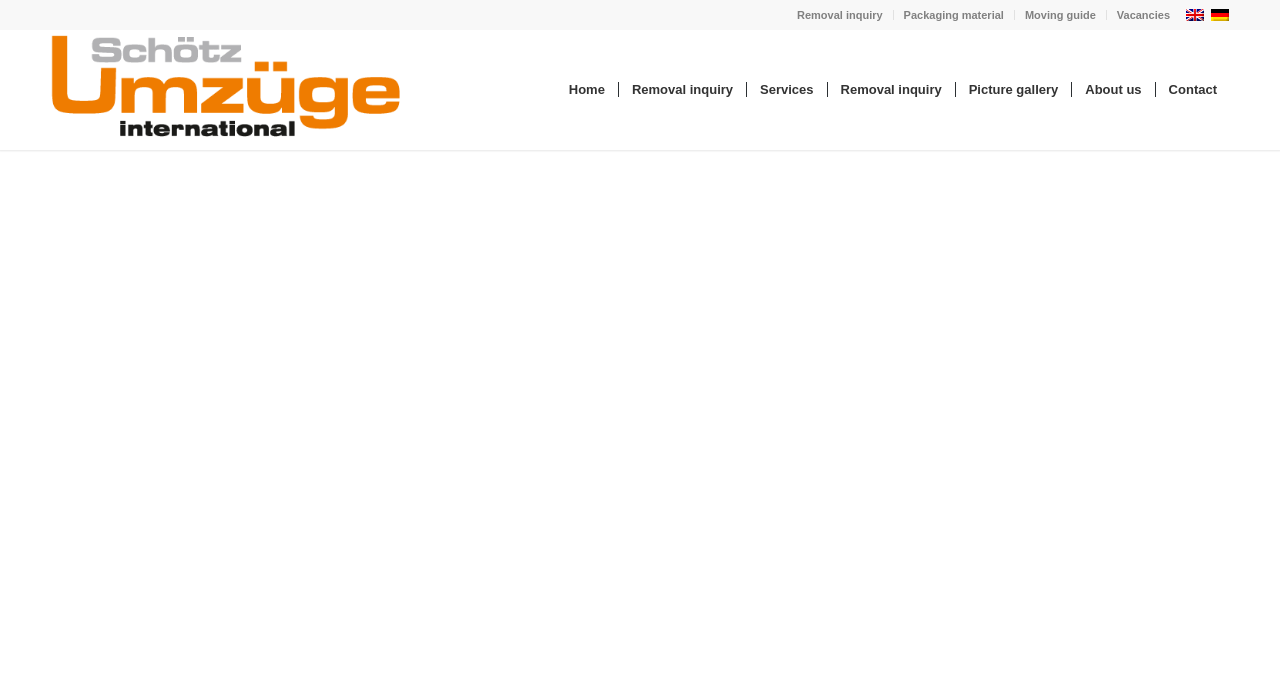Given the following UI element description: "alt="Schötz Umzüge - Umzugsunternehmen Dresden"", find the bounding box coordinates in the webpage screenshot.

[0.039, 0.043, 0.314, 0.216]